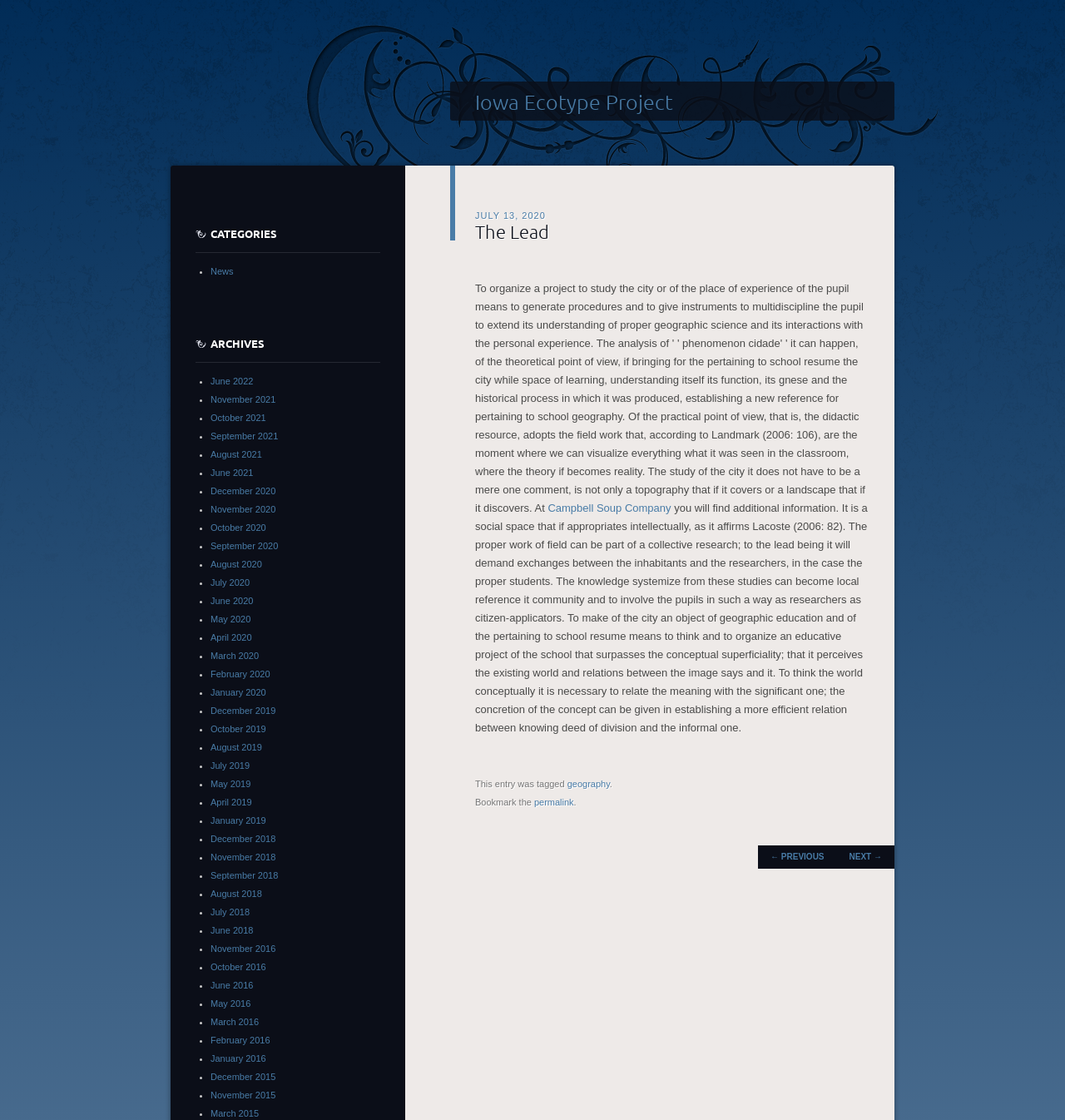What is the category of the post 'The Lead'?
Kindly offer a comprehensive and detailed response to the question.

The post 'The Lead' is categorized under 'News', as indicated by the link 'News' in the 'CATEGORIES' section.